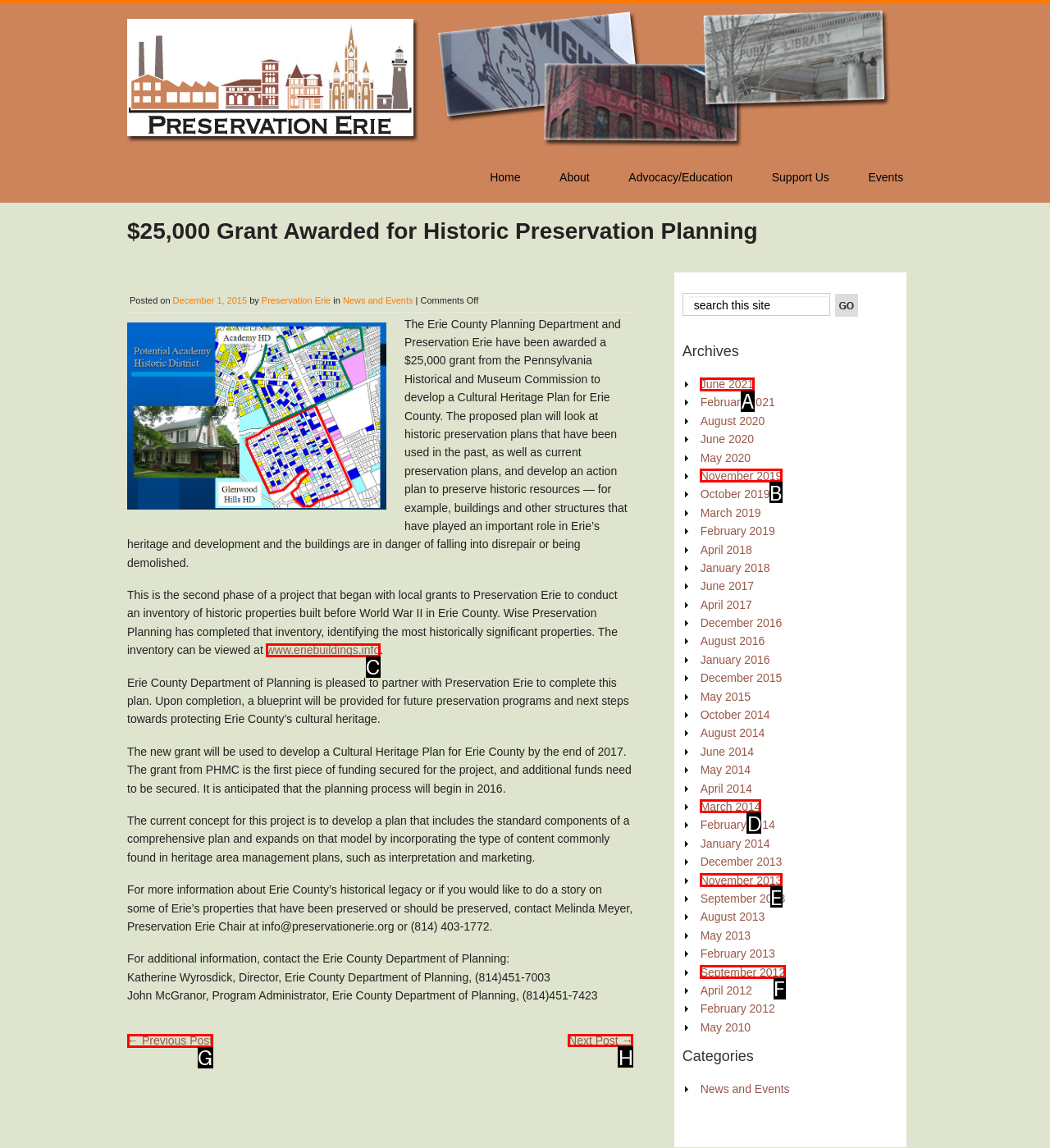Indicate which HTML element you need to click to complete the task: click on the 'Next Post →' link. Provide the letter of the selected option directly.

H